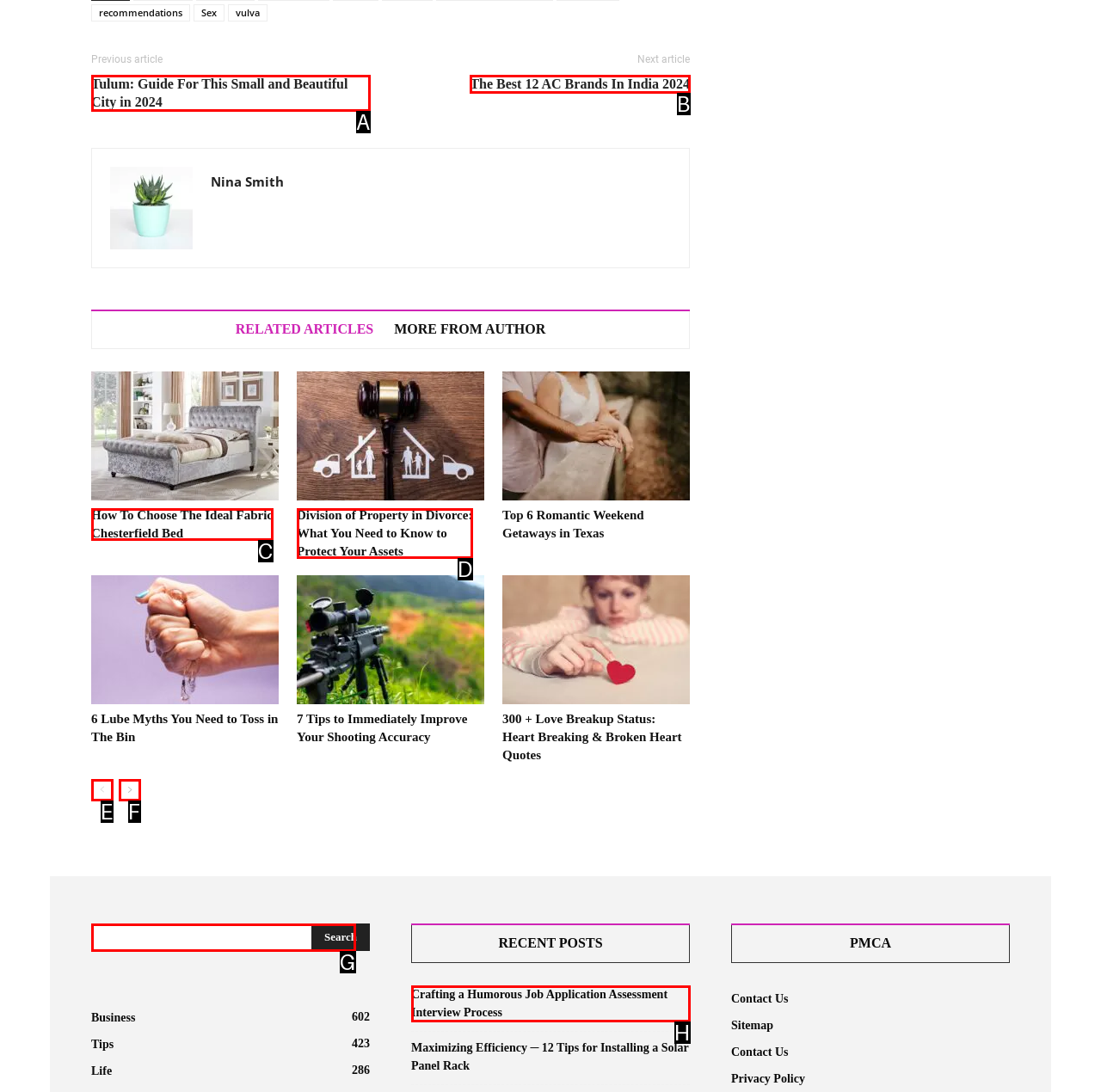Select the appropriate HTML element that needs to be clicked to finish the task: Search for something
Reply with the letter of the chosen option.

G